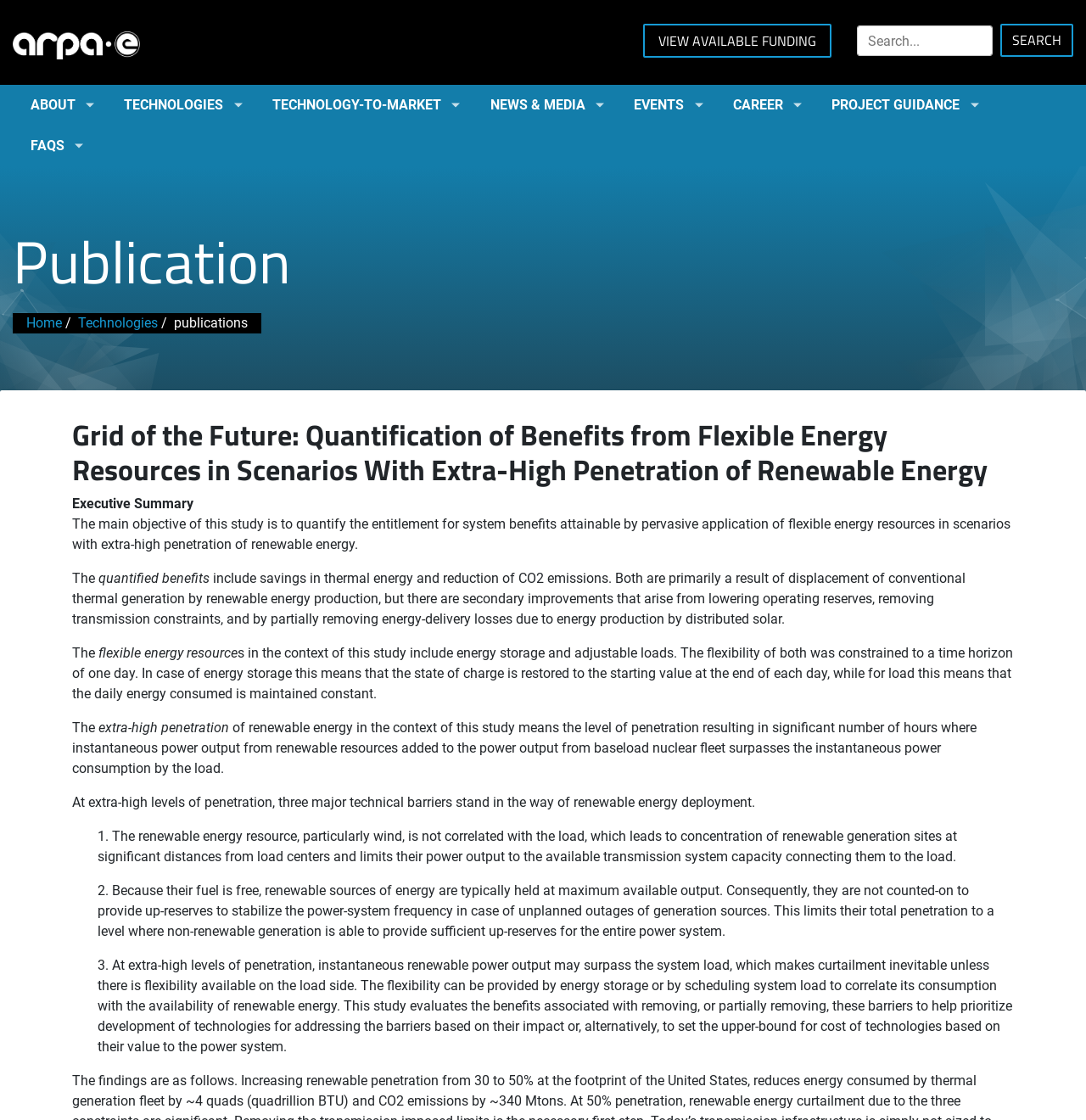Write an exhaustive caption that covers the webpage's main aspects.

The webpage is a publication page on the arpa-e.energy.gov website. At the top, there is a navigation menu with links to "Home", "VIEW AVAILABLE FUNDING", and a search bar. Below the navigation menu, there is a horizontal list of links to different sections of the website, including "ABOUT", "TECHNOLOGIES", "NEWS & MEDIA", and others.

The main content of the page is a publication titled "Grid of the Future: Quantification of Benefits from Flexible Energy Resources in Scenarios With Extra-High Penetration of Renewable Energy". The title is followed by an executive summary, which describes the main objective of the study as quantifying the benefits of flexible energy resources in scenarios with high penetration of renewable energy.

The executive summary is divided into several paragraphs, which provide more details about the study. The text explains that the benefits of flexible energy resources include savings in thermal energy and reduction of CO2 emissions, and that the flexibility of energy storage and adjustable loads was constrained to a time horizon of one day. The text also defines what is meant by "extra-high penetration" of renewable energy and describes three major technical barriers to renewable energy deployment at such levels.

Overall, the webpage is a detailed publication page with a clear structure and organization, making it easy to navigate and understand the content.